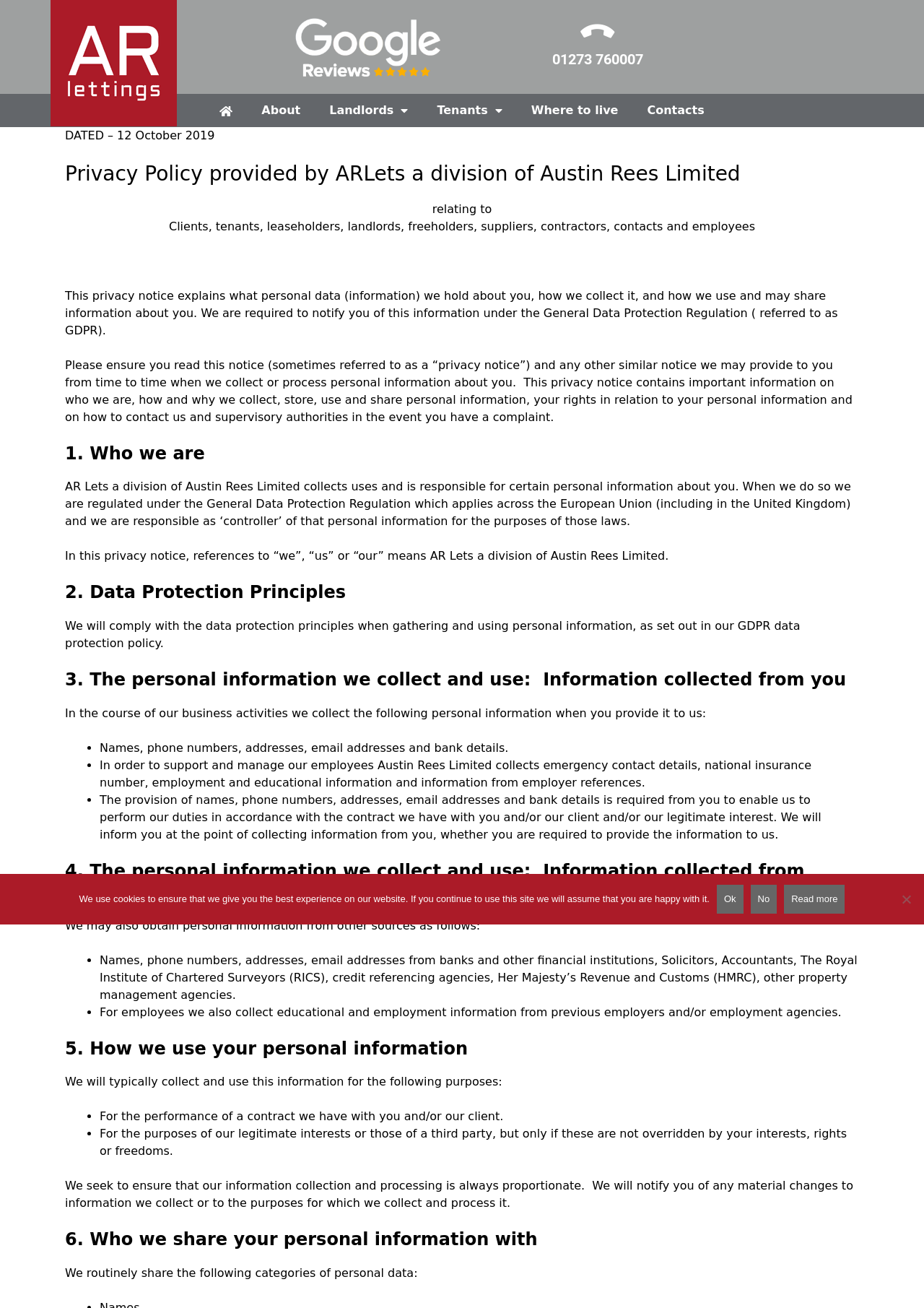Respond to the following query with just one word or a short phrase: 
What type of information does AR Lets collect from employees?

Emergency contact details, national insurance number, employment and educational information